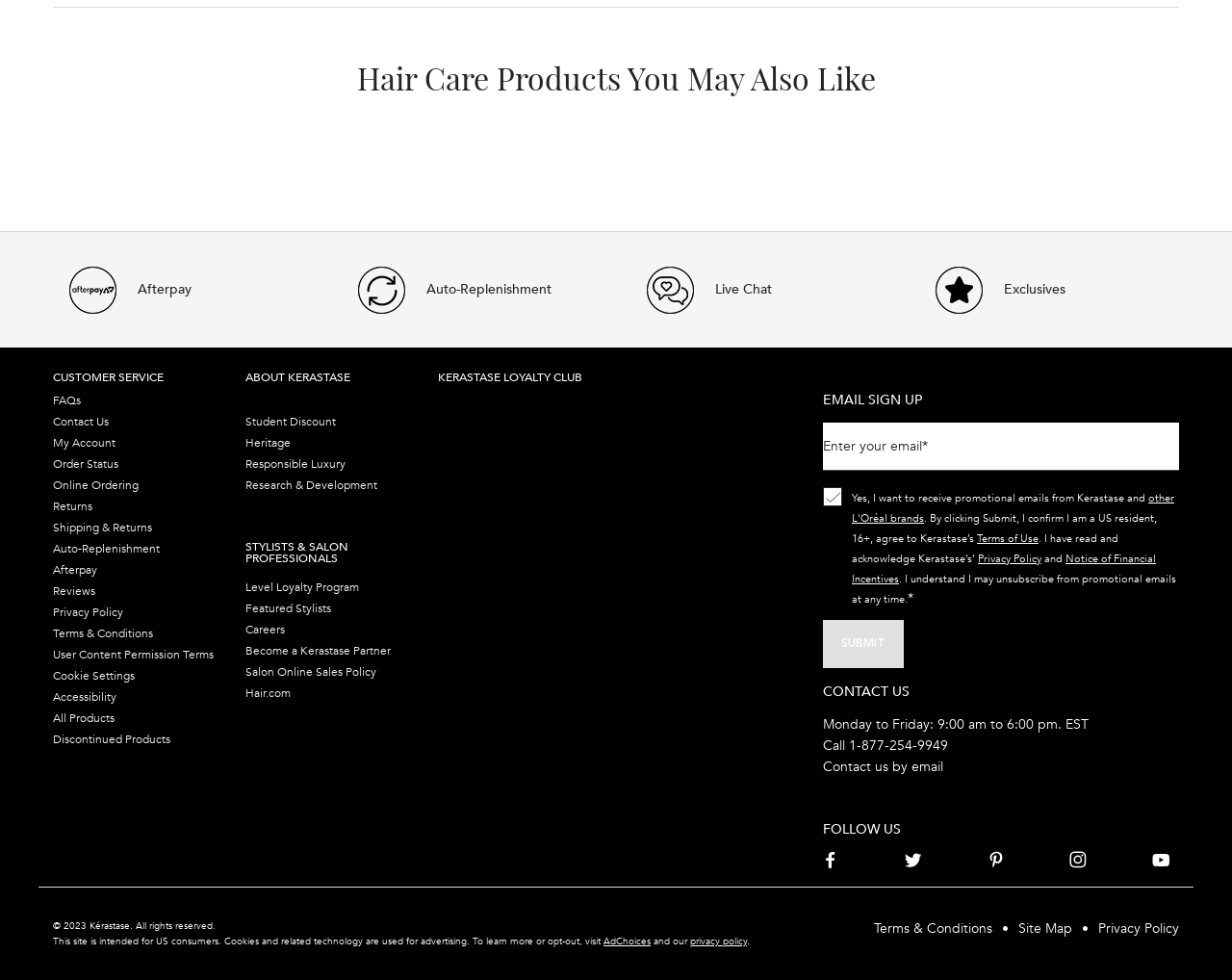Please locate the bounding box coordinates of the region I need to click to follow this instruction: "Follow Kerastase on Facebook".

[0.668, 0.869, 0.682, 0.887]